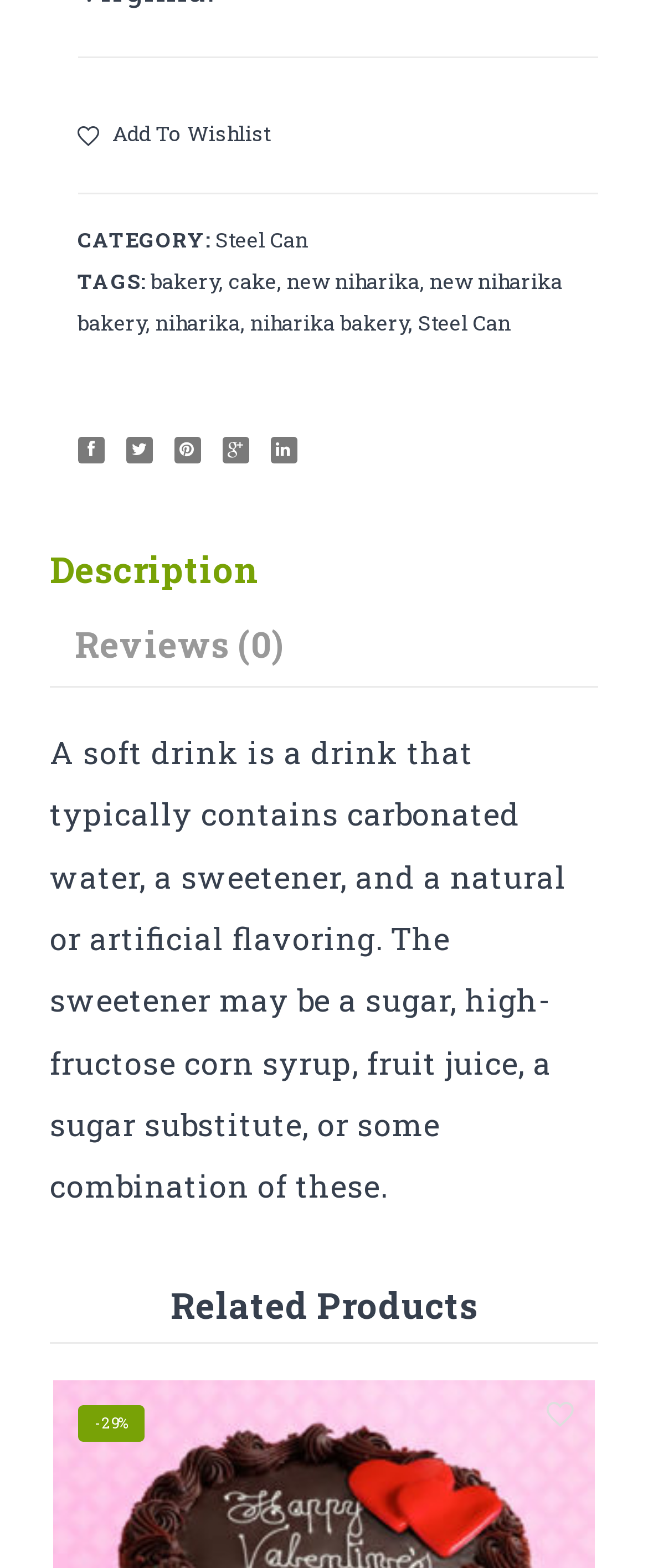Locate the bounding box coordinates of the segment that needs to be clicked to meet this instruction: "Switch to Reviews tab".

[0.077, 0.39, 0.477, 0.432]